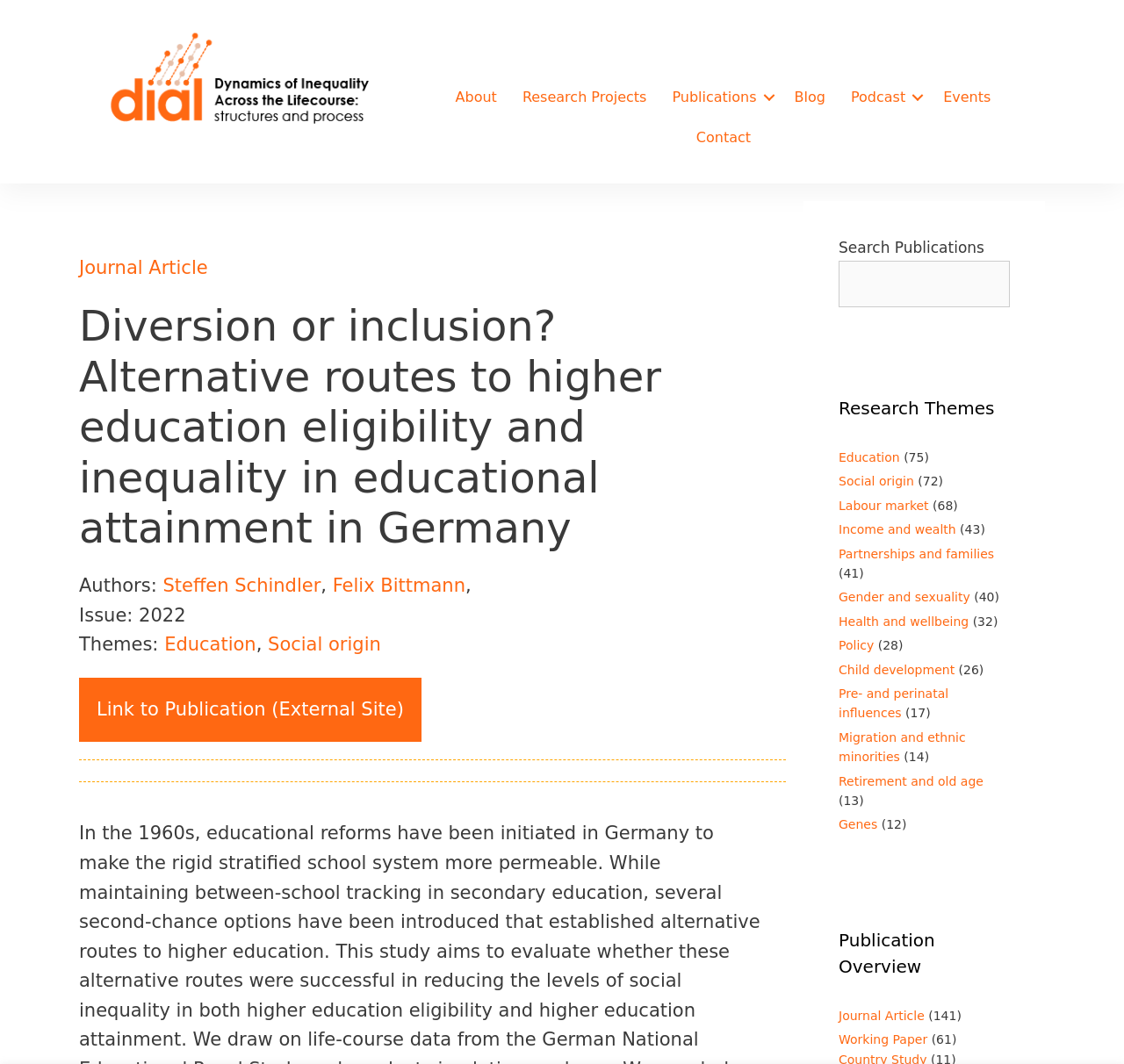What are the authors of the journal article?
Using the image as a reference, answer the question with a short word or phrase.

Steffen Schindler, Felix Bittmann